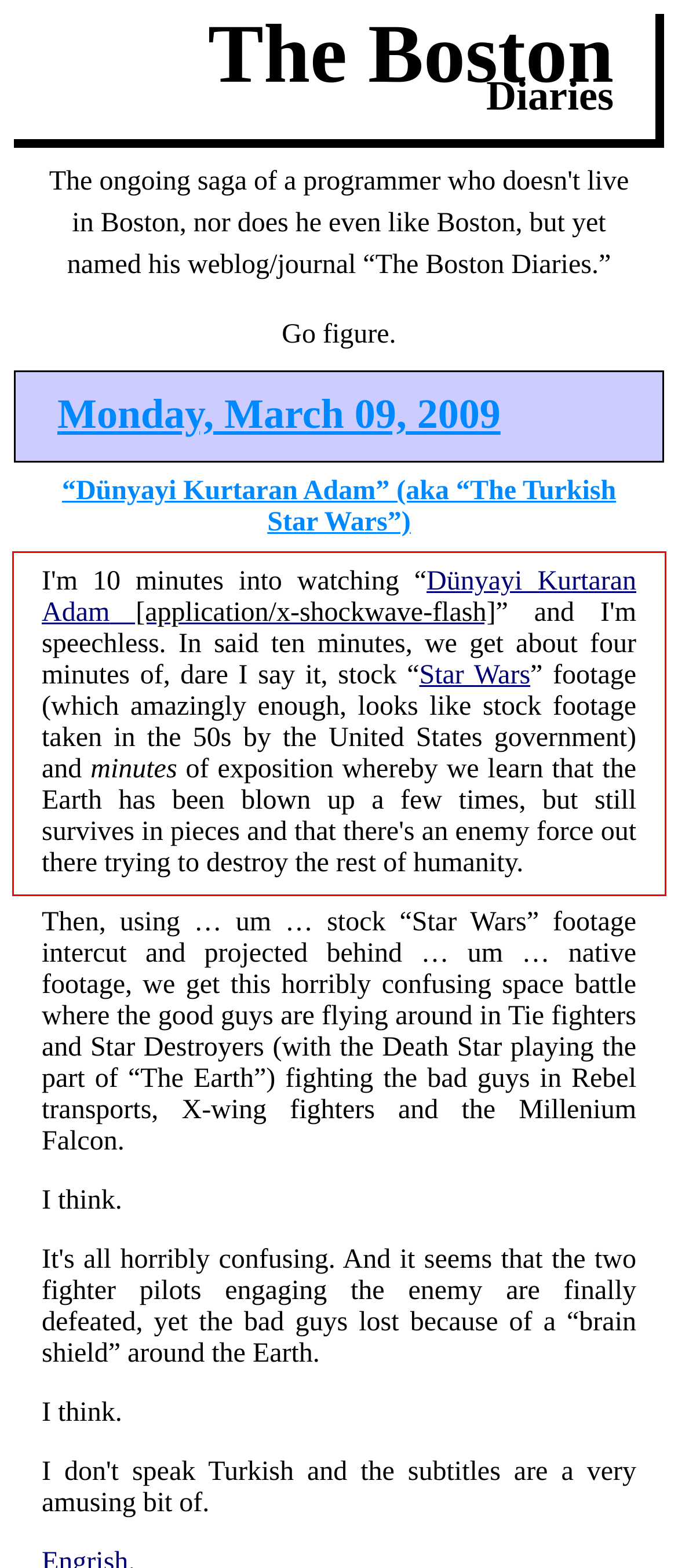By examining the provided screenshot of a webpage, recognize the text within the red bounding box and generate its text content.

I'm 10 minutes into watching “Dünyayi Kurtaran Adam” and I'm speechless. In said ten minutes, we get about four minutes of, dare I say it, stock “Star Wars” footage (which amazingly enough, looks like stock footage taken in the 50s by the United States government) and minutes of exposition whereby we learn that the Earth has been blown up a few times, but still survives in pieces and that there's an enemy force out there trying to destroy the rest of humanity.